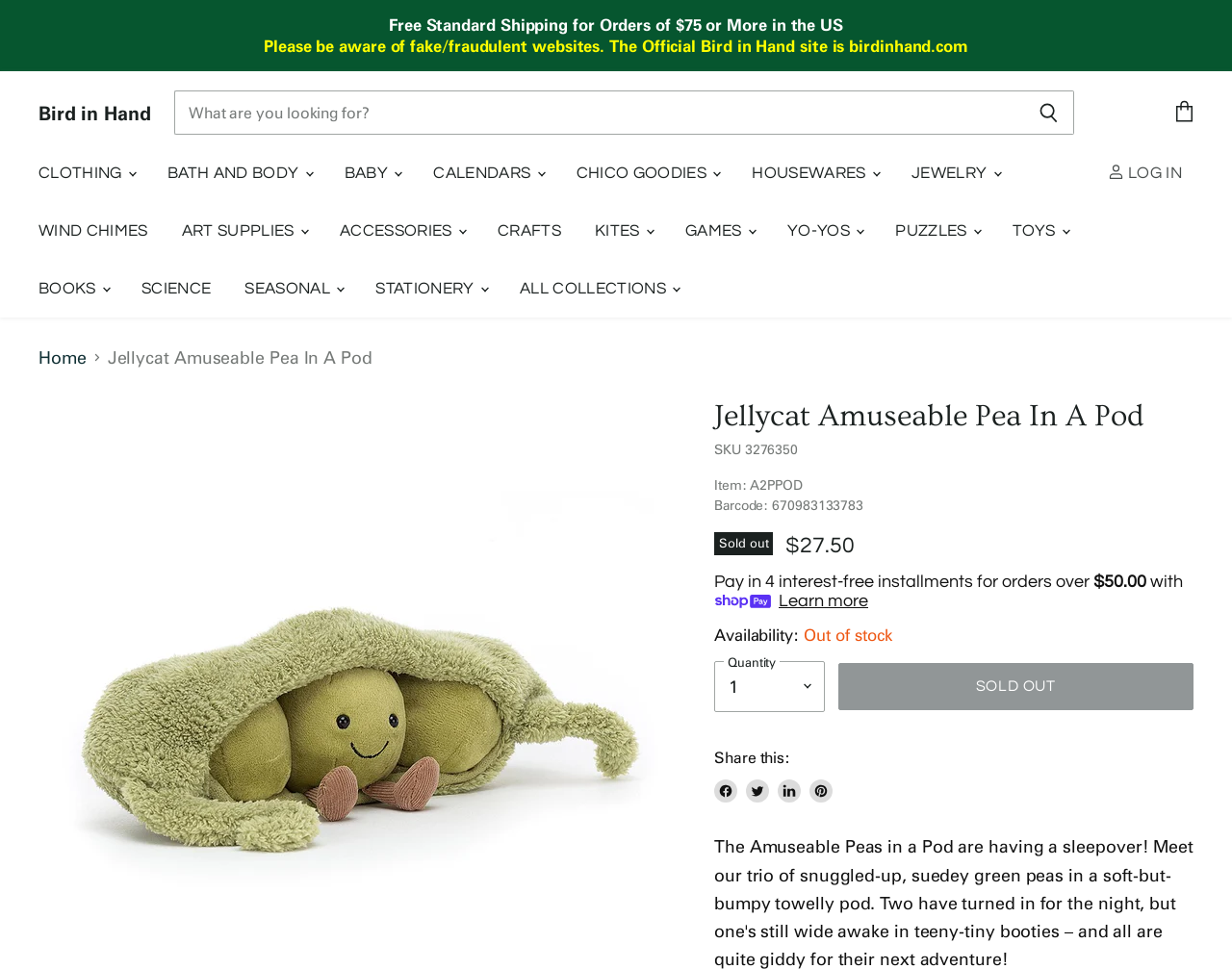Create a detailed narrative describing the layout and content of the webpage.

This webpage is about a product called "Jellycat Amuseable Pea In A Pod" from the online store "Bird in Hand". At the top of the page, there are three links to skip to different sections of the page: "Skip to Content", "Skip to Menu", and "Skip to Footer". Below these links, there is a banner with a search bar and a link to view the shopping cart.

The main navigation menu is located below the banner, with categories such as "CLOTHING", "BATH AND BODY", "BABY", and more. Each category has a dropdown menu with subcategories.

The product information is displayed in the center of the page. There is a heading that reads "Jellycat Amuseable Pea In A Pod" and below it, there is a section with the product's SKU, item number, and barcode. The product is currently out of stock, and this is indicated by a "Sold out" label. The price of the product is $27.50, and there is an option to pay in four interest-free installments for orders over $50.00.

Below the product information, there is a section with a "Quantity" dropdown menu and a "SOLD OUT" button that is disabled. There is also a "Share this" section with links to share the product on Facebook, Twitter, LinkedIn, and Pinterest.

At the bottom of the page, there is a section with links to the website's main pages, such as "Home", "LOG IN", and "View cart". There is also a notice about fake websites and a reminder to only shop on the official "Bird in Hand" website.